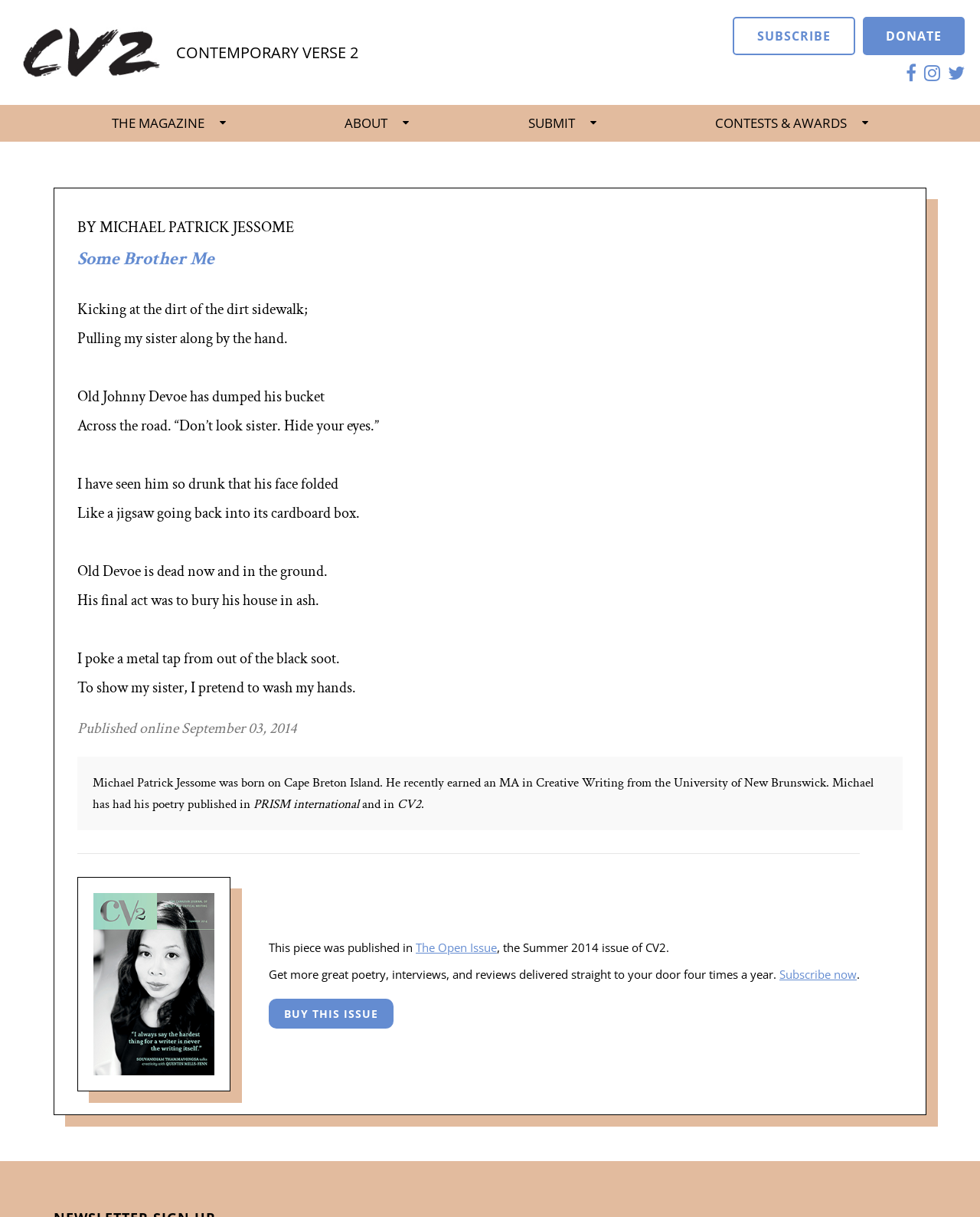Generate a thorough caption detailing the webpage content.

This webpage is a literary magazine featuring a poem titled "Some Brother Me" by Michael Patrick Jessome. At the top left corner, there is a small image and a link. Below it, the title "CONTEMPORARY VERSE 2" is displayed prominently. The top navigation bar has five links: "THE MAGAZINE", "ABOUT", "SUBMIT", "CONTESTS & AWARDS", and "SUBSCRIBE" and "DONATE" buttons on the right side. There are also three social media links on the top right corner.

The main content of the page is an article featuring the poem "Some Brother Me". The poem is divided into several stanzas, each with a few lines of text. The poem's title is displayed in a larger font, followed by the author's name "BY MICHAEL PATRICK JESSOME". The poem's content describes a scene of a childhood memory, with vivid imagery and descriptive language.

Below the poem, there is a section with information about the author, including a brief bio and publication history. There is also an image on the right side of this section.

Further down, there is a section promoting the magazine, with a call to action to subscribe and a link to buy the current issue. There is also a button to buy the issue, with the text "BUY THIS ISSUE" displayed prominently.